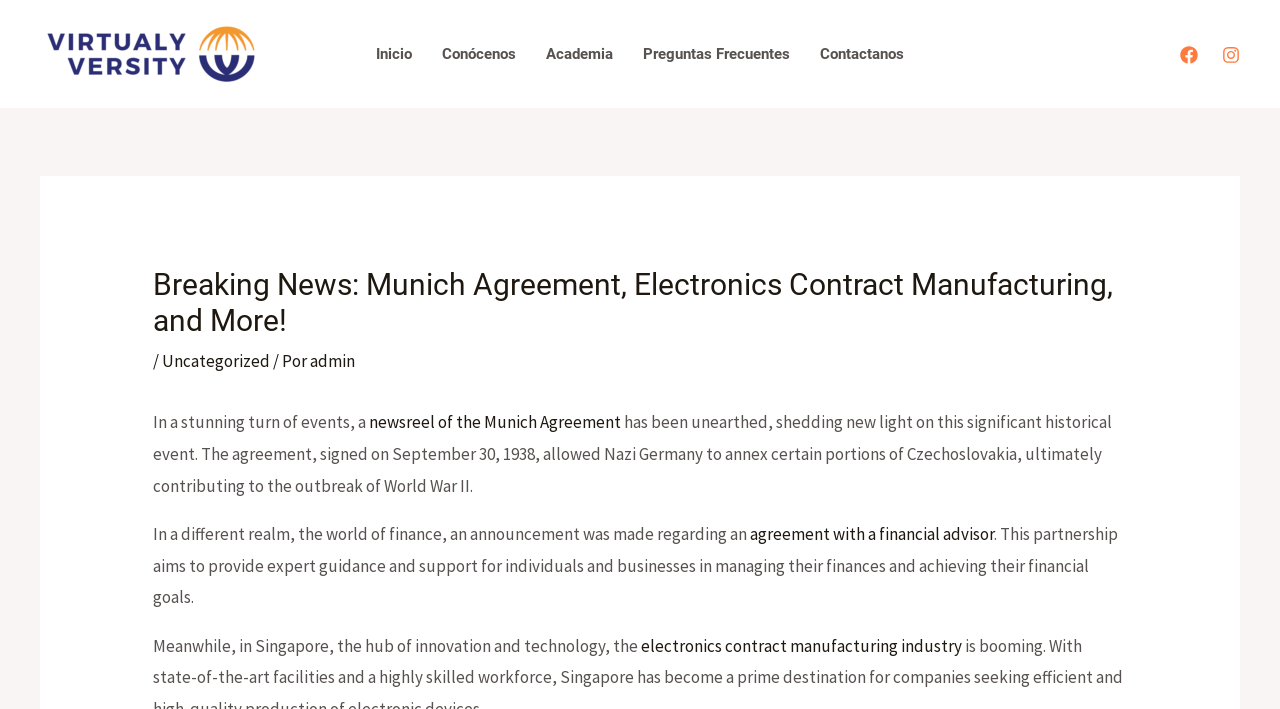Create a detailed narrative describing the layout and content of the webpage.

The webpage is titled "Breaking News: Munich Agreement, Electronics Contract Manufacturing, and More! – Virtualyversity" and features a prominent header with the same title. At the top-left corner, there is a link to "Virtualyversity" accompanied by an image with the same name. 

Below the header, a navigation menu is situated, containing five links: "Inicio", "Conócenos", "Academia", "Preguntas Frecuentes", and "Contactanos". These links are aligned horizontally and take up a significant portion of the top section of the page.

On the top-right corner, there are two social media links, "Facebook" and "Instagram", each accompanied by an image.

The main content of the page is divided into several sections. The first section is a news article that discusses the Munich Agreement, a historical event that led to the outbreak of World War II. The article is followed by another section that talks about an agreement with a financial advisor, aiming to provide expert guidance and support for individuals and businesses in managing their finances.

The third section is about the electronics contract manufacturing industry in Singapore, a hub of innovation and technology. Throughout these sections, there are links to related topics, such as "newsreel of the Munich Agreement" and "electronics contract manufacturing industry".

At the bottom of the page, there is a section labeled "Navegación de entradas", which appears to be a navigation menu for blog entries or articles.